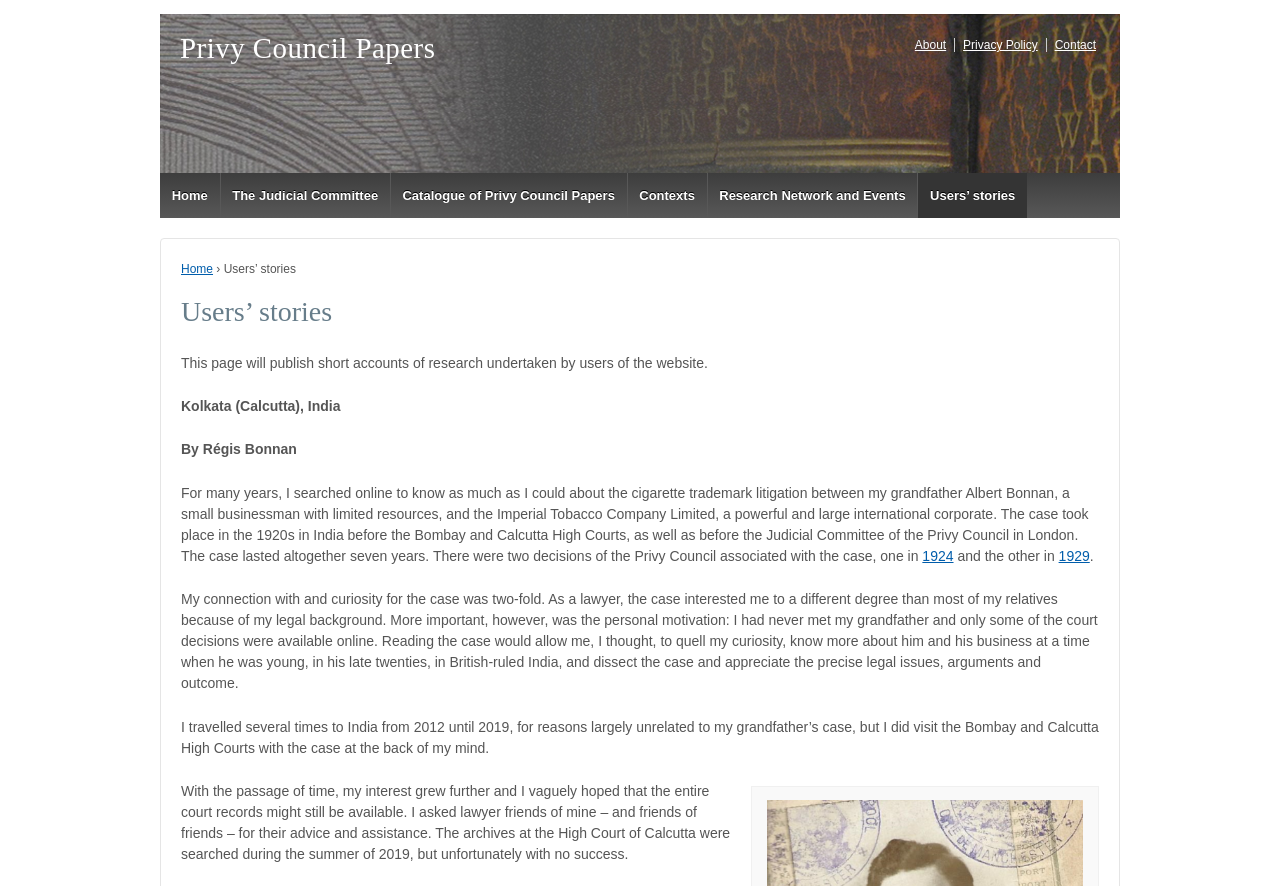Based on the image, give a detailed response to the question: What is the title of the user story?

The title of the user story is 'Users’ stories' which is indicated by the heading element with a bounding box coordinate of [0.141, 0.332, 0.859, 0.373] and its OCR text is 'Users’ stories'.